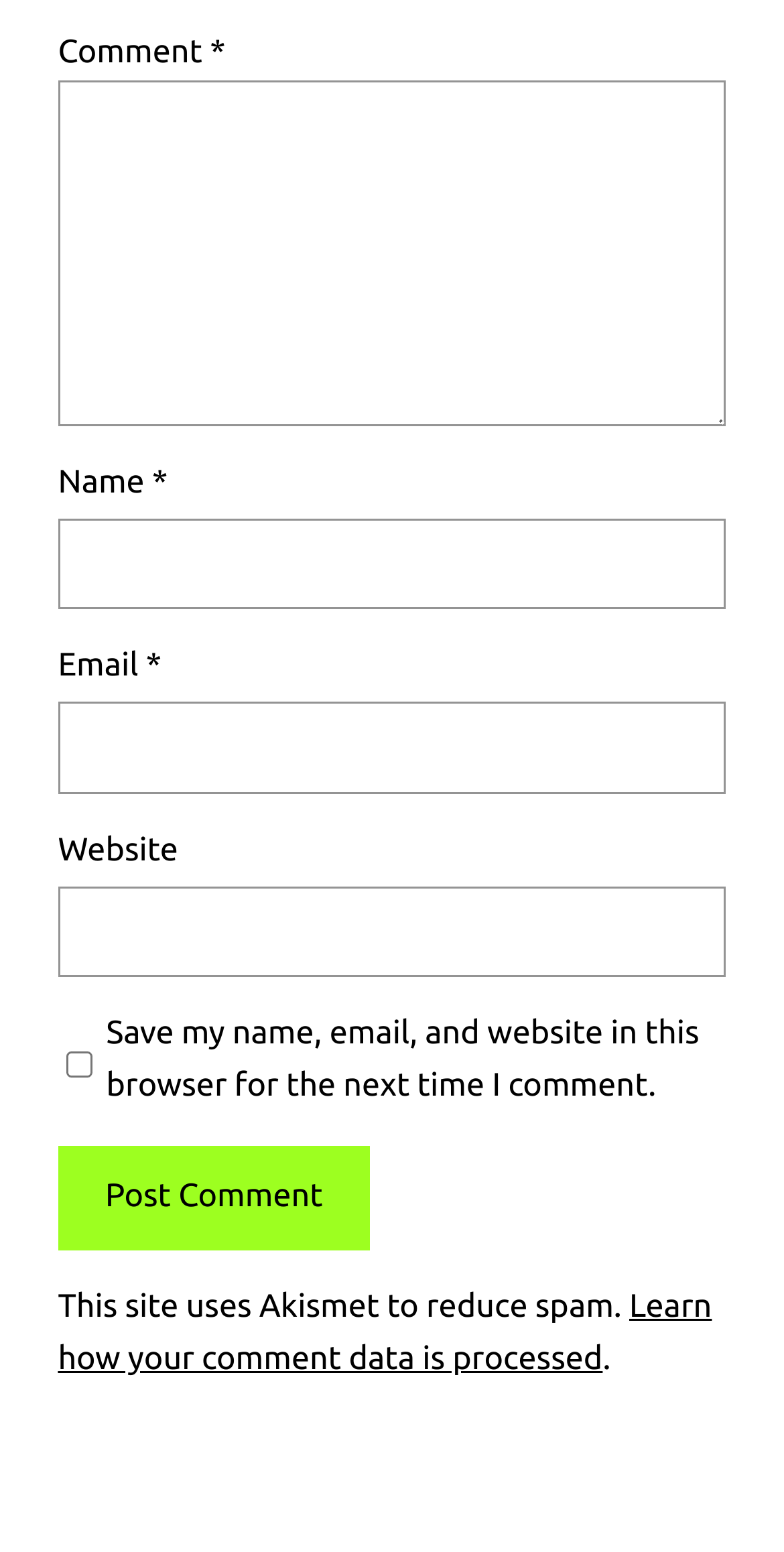Extract the bounding box coordinates for the described element: "parent_node: Website name="url"". The coordinates should be represented as four float numbers between 0 and 1: [left, top, right, bottom].

[0.074, 0.571, 0.926, 0.63]